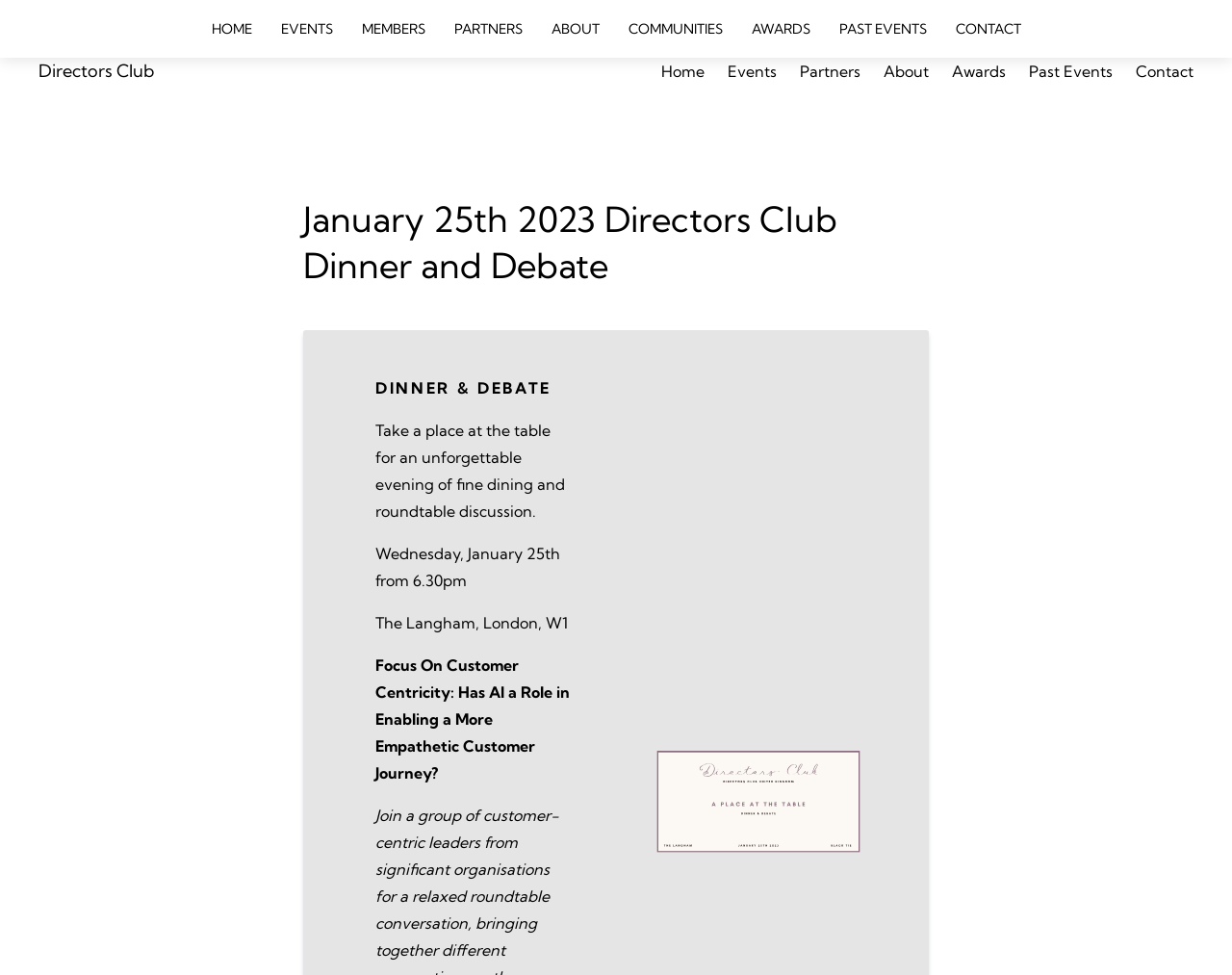Analyze and describe the webpage in a detailed narrative.

The webpage appears to be an event page for the "Directors Club Dinner and Debate" on January 25th, 2023. At the top, there is a navigation menu with 9 links: "HOME", "EVENTS", "MEMBERS", "PARTNERS", "ABOUT", "COMMUNITIES", "AWARDS", "PAST EVENTS", and "CONTACT". These links are evenly spaced and aligned horizontally across the top of the page.

Below the navigation menu, there is a prominent heading that reads "January 25th 2023 Directors Club Dinner and Debate". This heading is centered and takes up a significant portion of the page.

Underneath the heading, there are several blocks of text that provide details about the event. The first block reads "DINNER & DEBATE" in a larger font, followed by a paragraph of text that describes the event as an "unforgettable evening of fine dining and roundtable discussion". The next block of text specifies the date and time of the event, "Wednesday, January 25th from 6.30pm", and the location, "The Langham, London, W1".

Further down the page, there is another block of text that outlines the focus of the event, "Focus On Customer Centricity: Has AI a Role in Enabling a More Empathetic Customer Journey?". This text is followed by a call-to-action link with an accompanying image.

On the right side of the page, there is a secondary navigation menu with 6 links: "Home", "Events", "Partners", "About", "Awards", and "Past Events". These links are stacked vertically and are positioned near the top of the page.

Overall, the webpage is well-organized and easy to navigate, with clear headings and concise text that effectively communicate the details of the event.